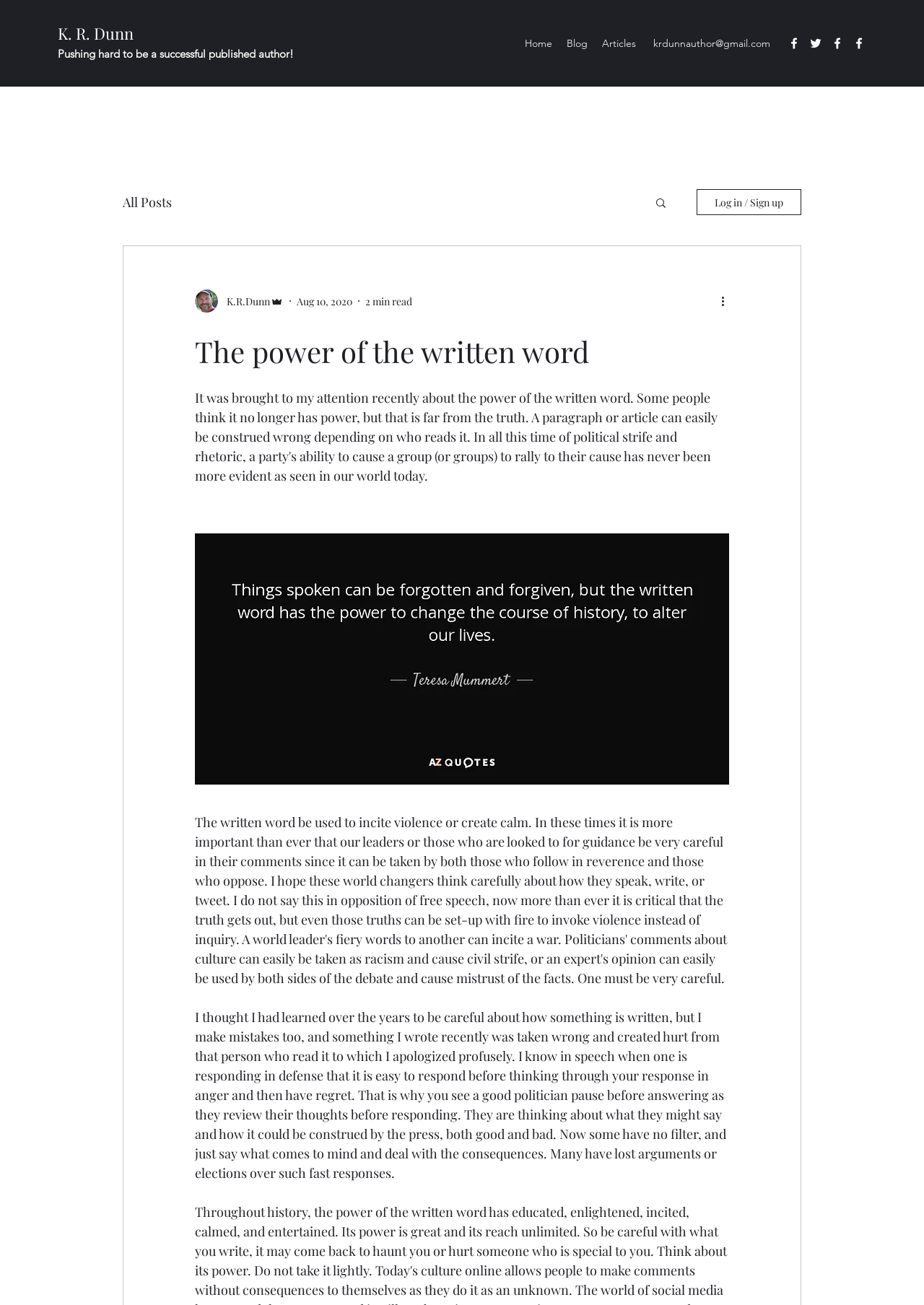Determine the bounding box coordinates of the area to click in order to meet this instruction: "Read the full blog post".

[0.211, 0.254, 0.789, 0.284]